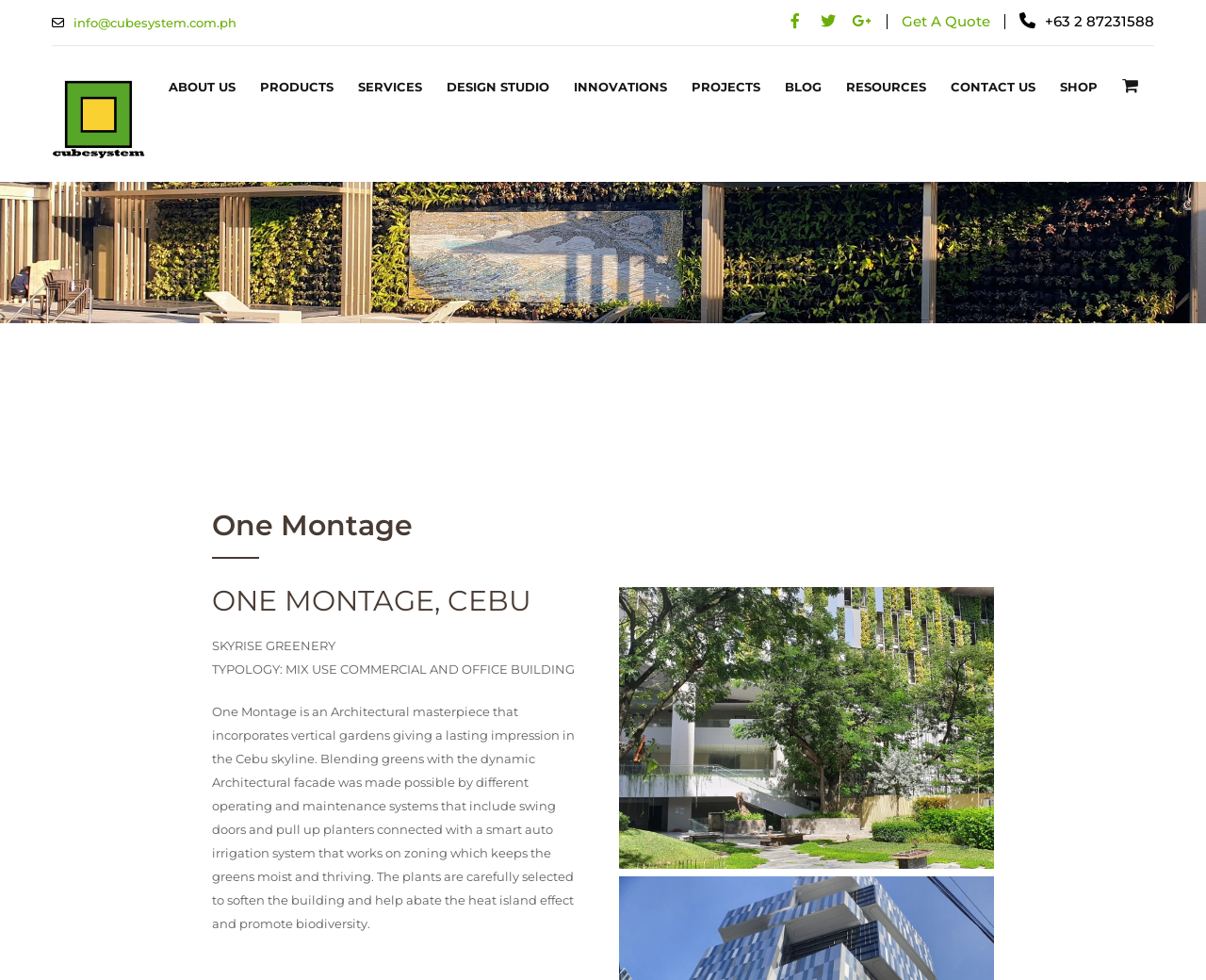Please give a concise answer to this question using a single word or phrase: 
What is the type of building described on the page?

MIX USE COMMERCIAL AND OFFICE BUILDING